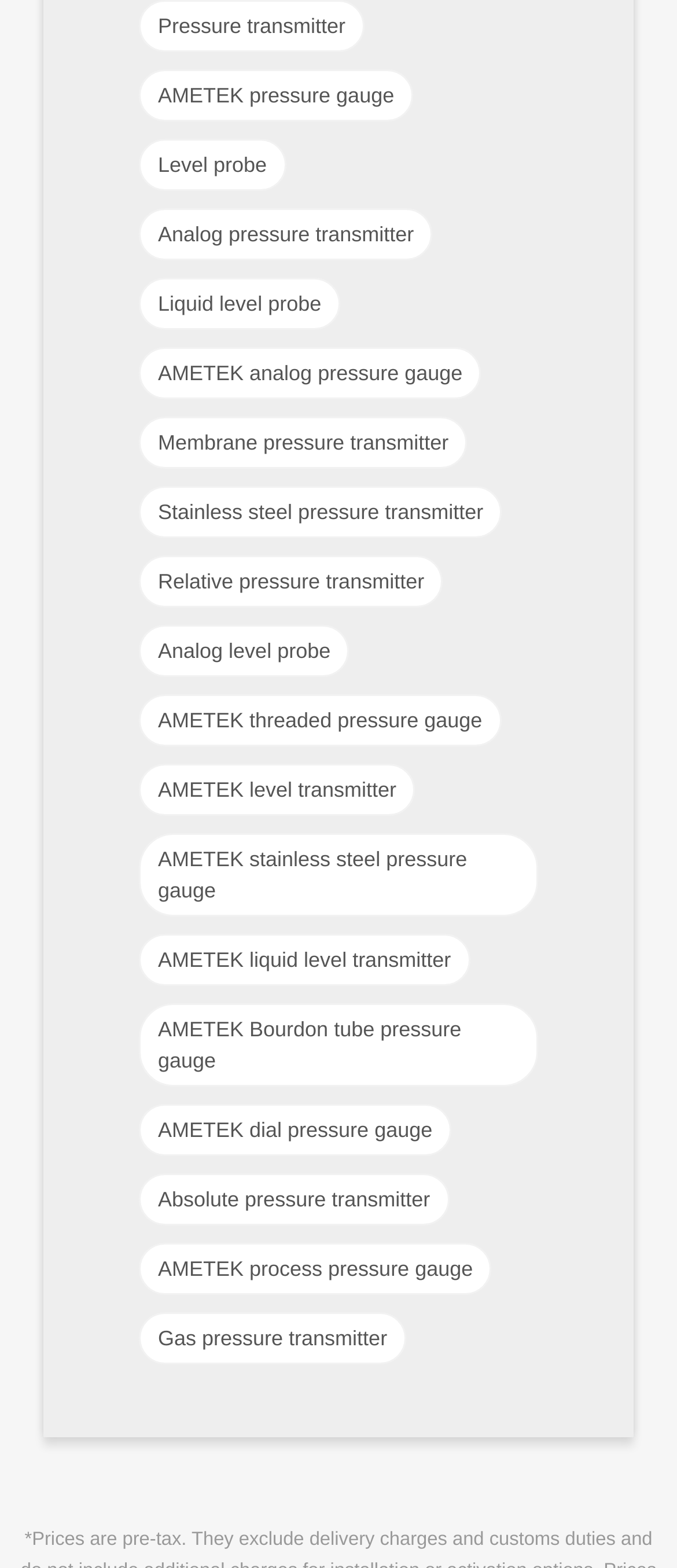Using the description: "AMETEK process pressure gauge", identify the bounding box of the corresponding UI element in the screenshot.

[0.205, 0.793, 0.727, 0.826]